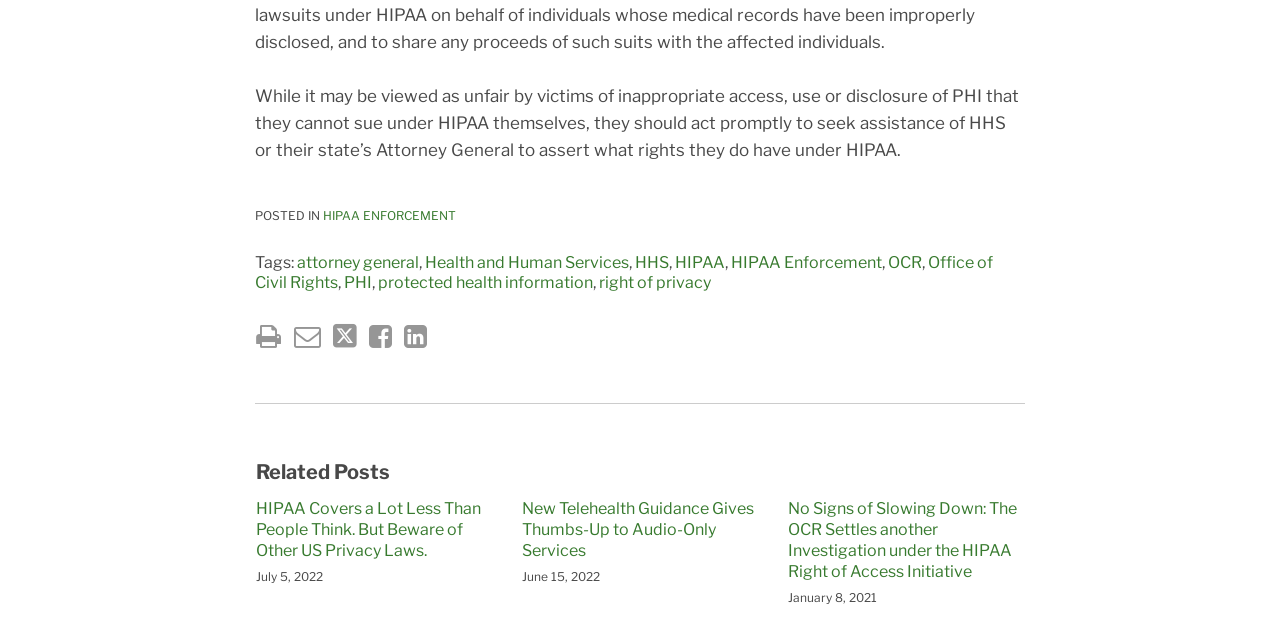Pinpoint the bounding box coordinates of the clickable area needed to execute the instruction: "Select a category from the dropdown". The coordinates should be specified as four float numbers between 0 and 1, i.e., [left, top, right, bottom].

None